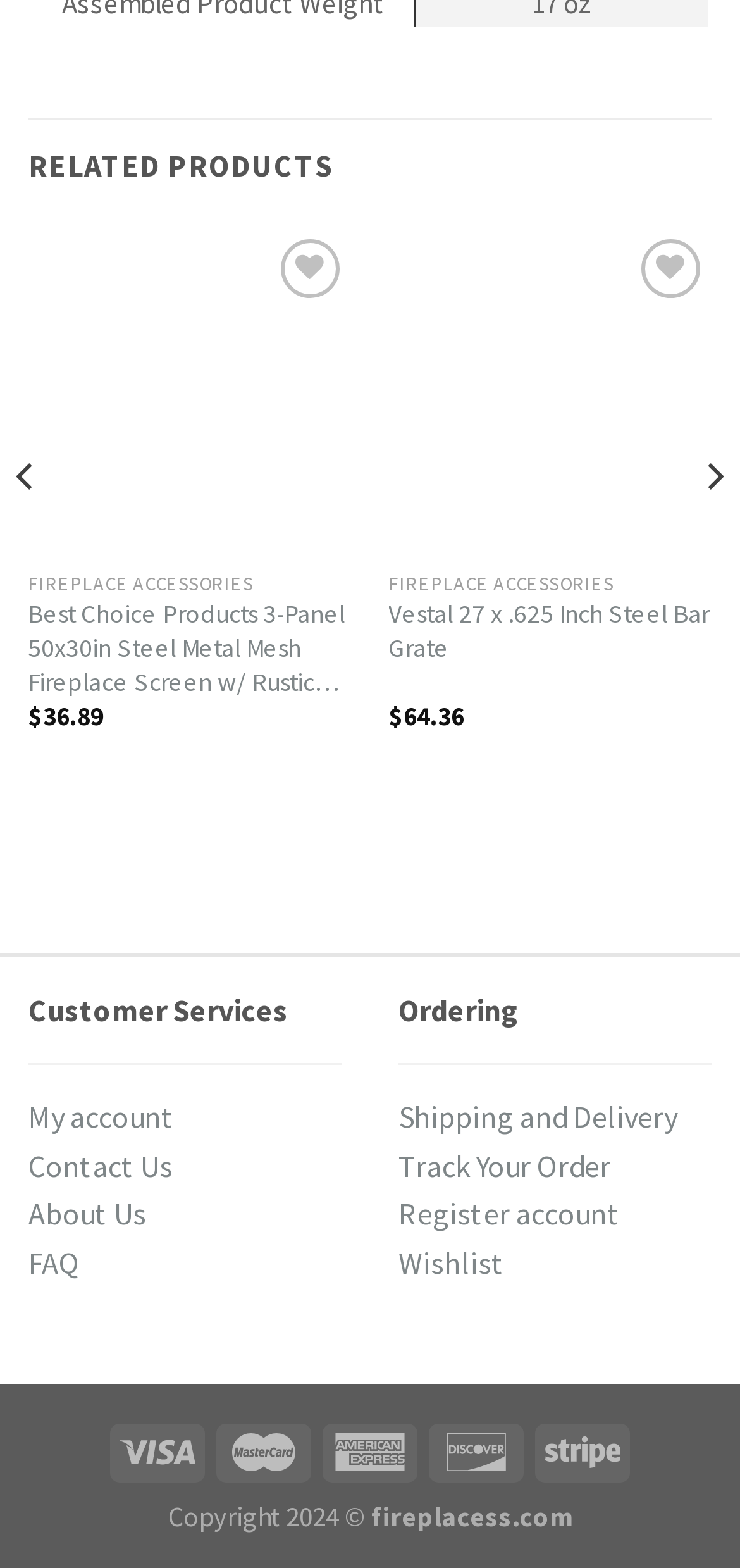Locate the bounding box coordinates of the item that should be clicked to fulfill the instruction: "Add Vestal 27 x.625 Inch Steel Bar Grate to wishlist".

[0.866, 0.152, 0.945, 0.19]